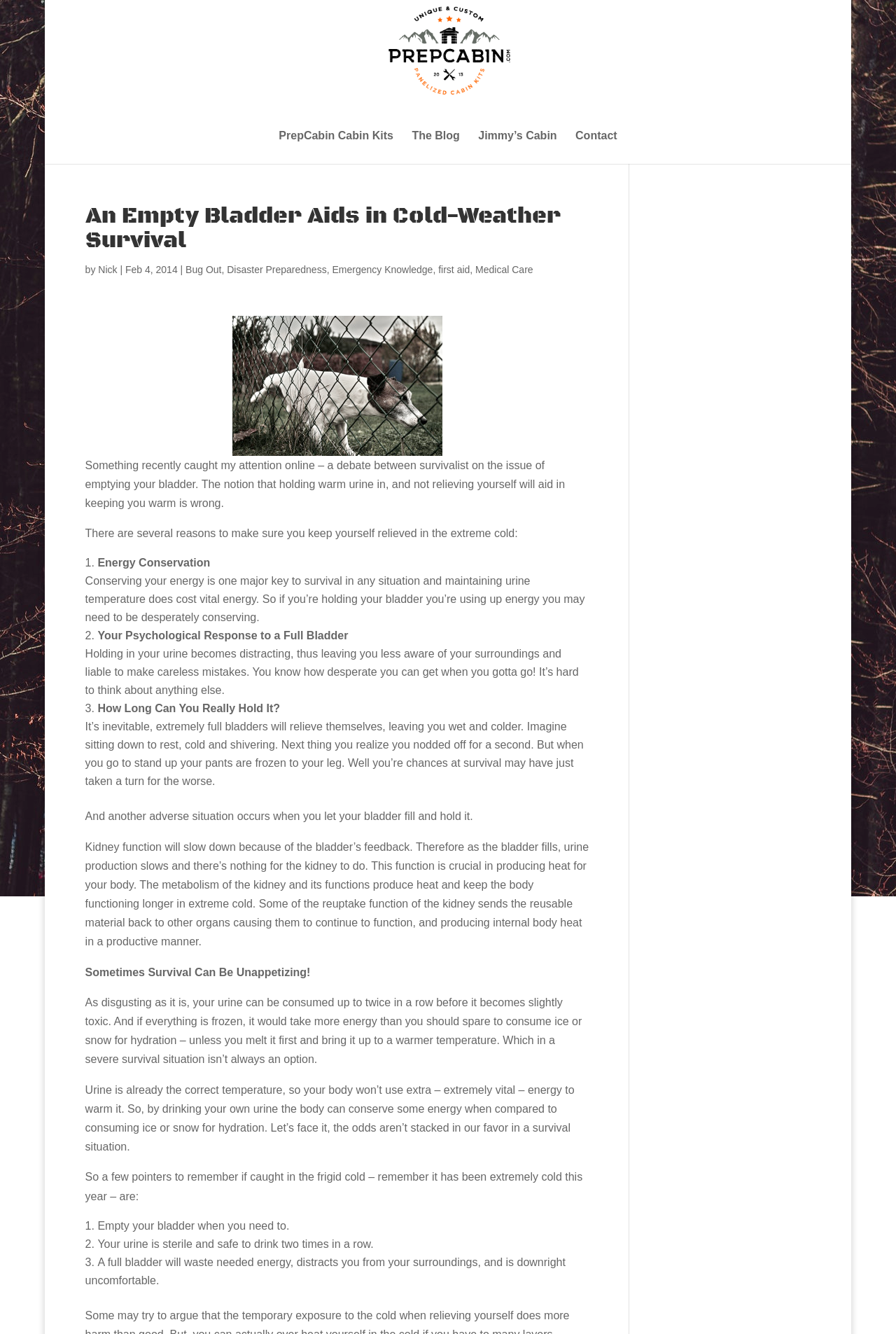What is the main topic of this article?
Please provide a comprehensive answer based on the visual information in the image.

The main topic of this article is cold-weather survival, as indicated by the title 'An Empty Bladder Aids in Cold-Weather Survival' and the content of the article, which discusses the importance of emptying one's bladder in cold weather to conserve energy and maintain body heat.